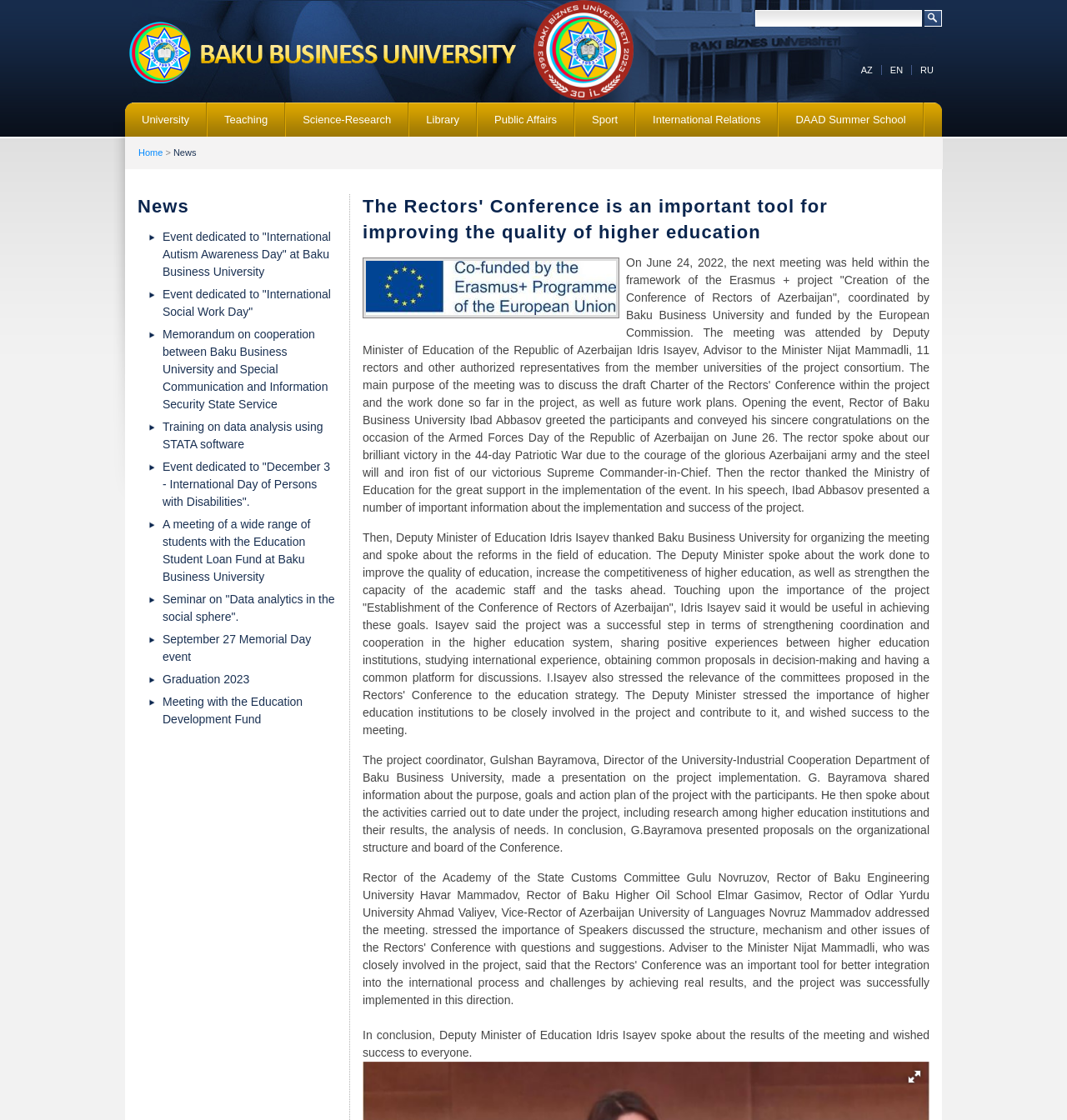Please identify the bounding box coordinates of the area that needs to be clicked to fulfill the following instruction: "Go to University page."

[0.117, 0.092, 0.193, 0.122]